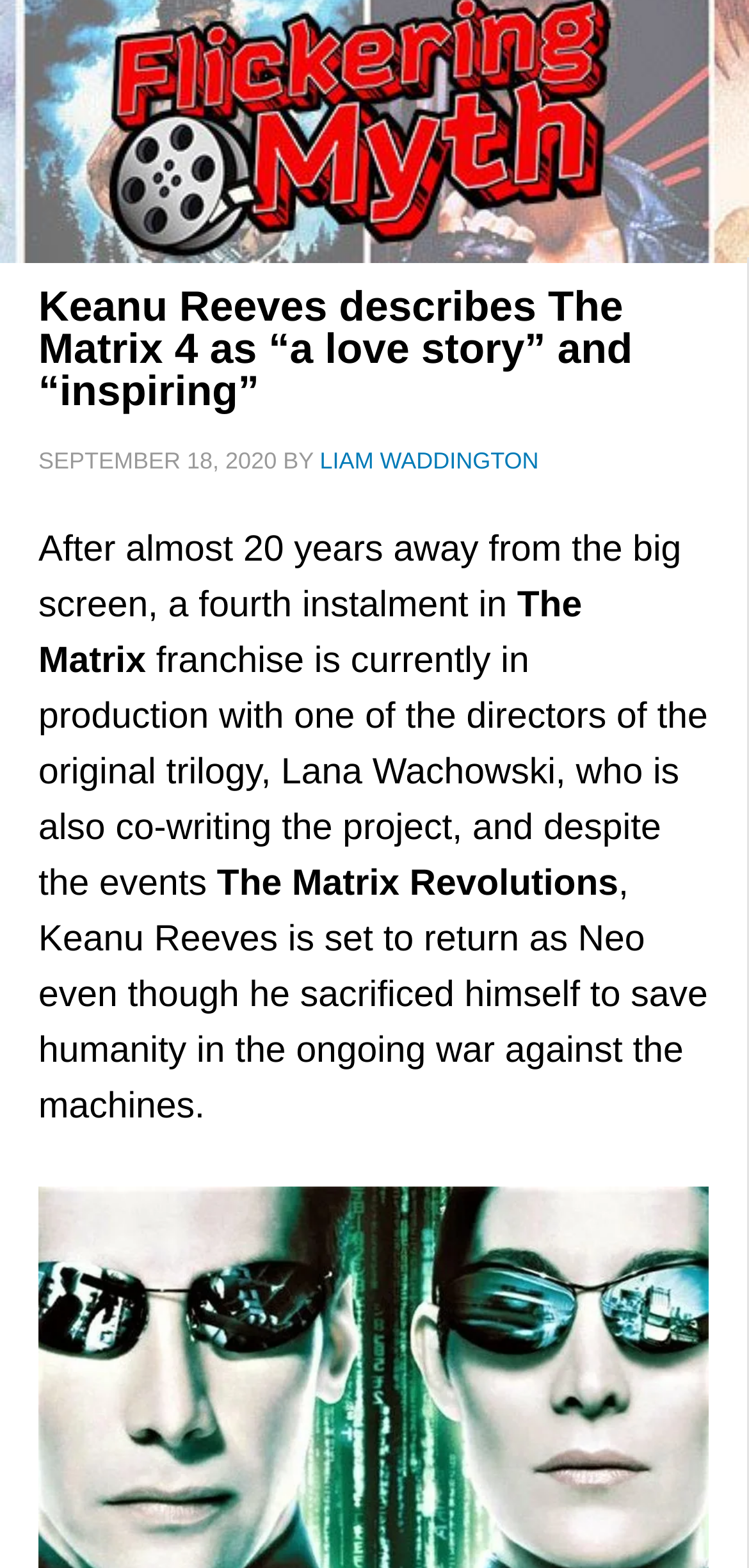Who is the author of the article?
Provide an in-depth and detailed answer to the question.

I found the author's name by looking at the text following the 'BY' keyword, which is a common indicator of the author's name in articles. The text 'LIAM WADDINGTON' is a link, suggesting that it's the author's name.